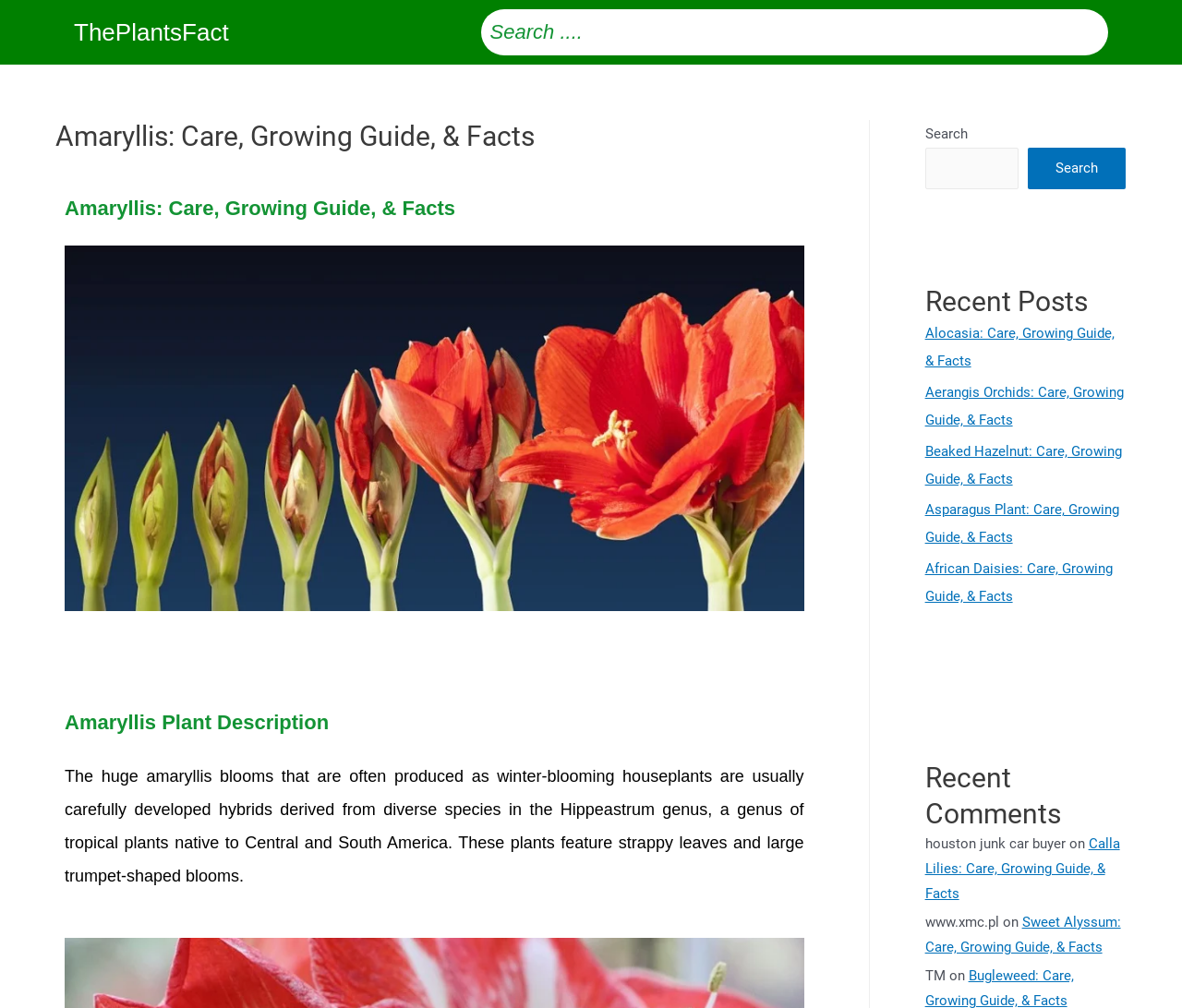Where are the plants native to?
Give a comprehensive and detailed explanation for the question.

The webpage states that 'These plants are native to Central and South America', indicating that the Amaryllis plants are native to this region.